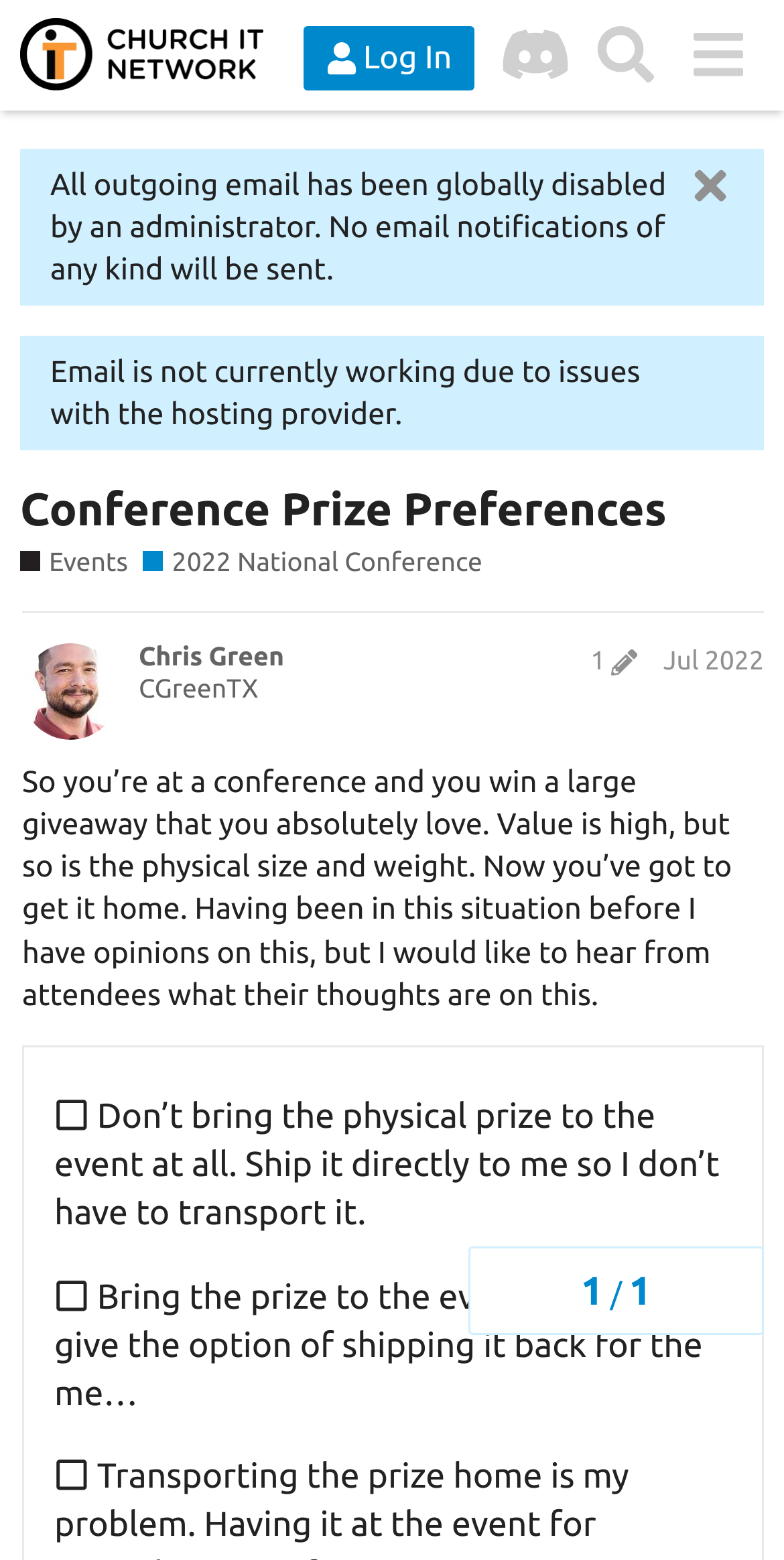From the image, can you give a detailed response to the question below:
What is the name of the conference?

I found the answer by looking at the breadcrumbs navigation at the top of the page, where it says 'Conference Prize Preferences - Events / 2022 National Conference - Church IT Network'. The '2022 National Conference' part is the name of the conference.